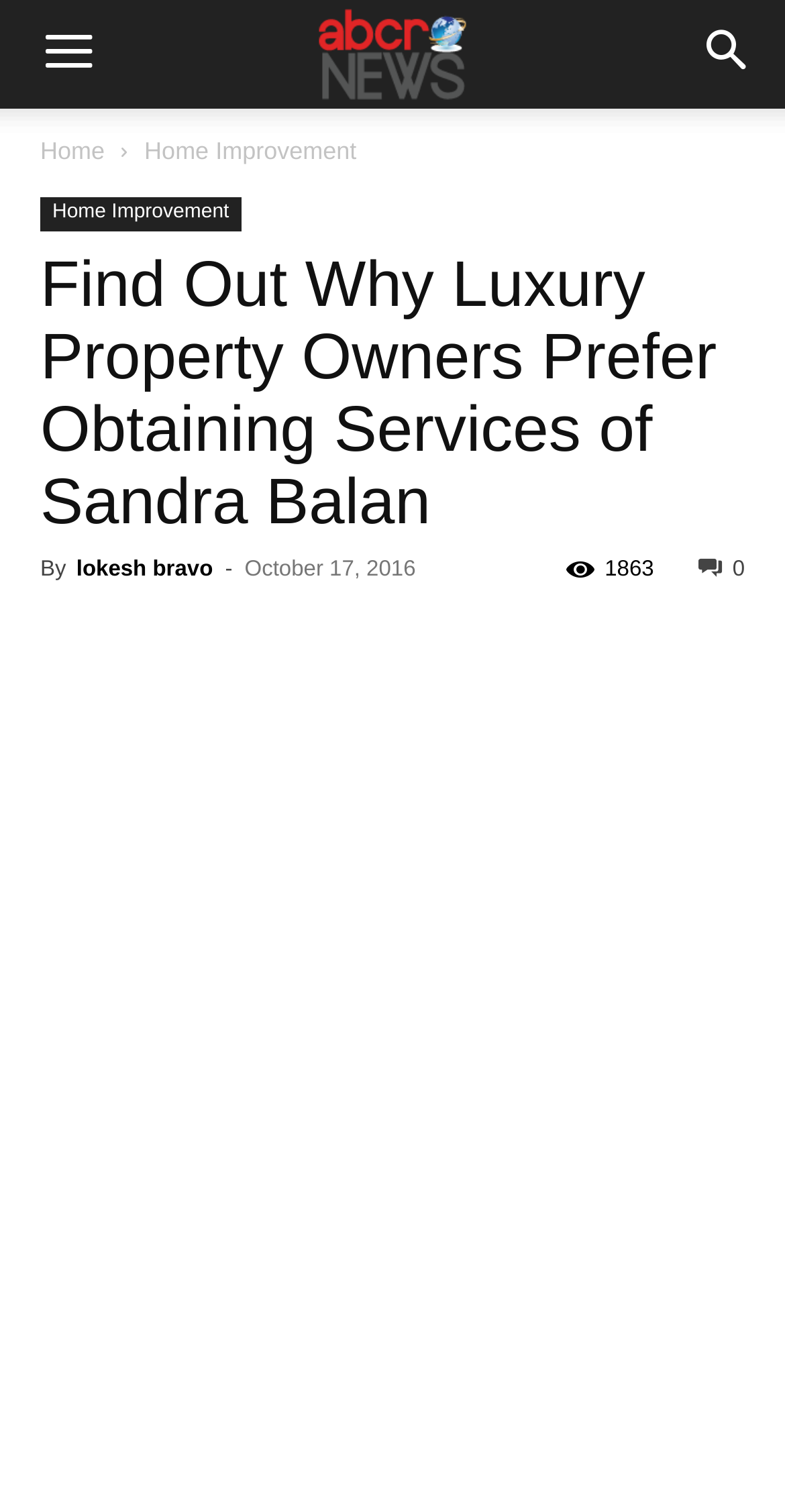What is the number of views of the article?
Using the image, respond with a single word or phrase.

1863